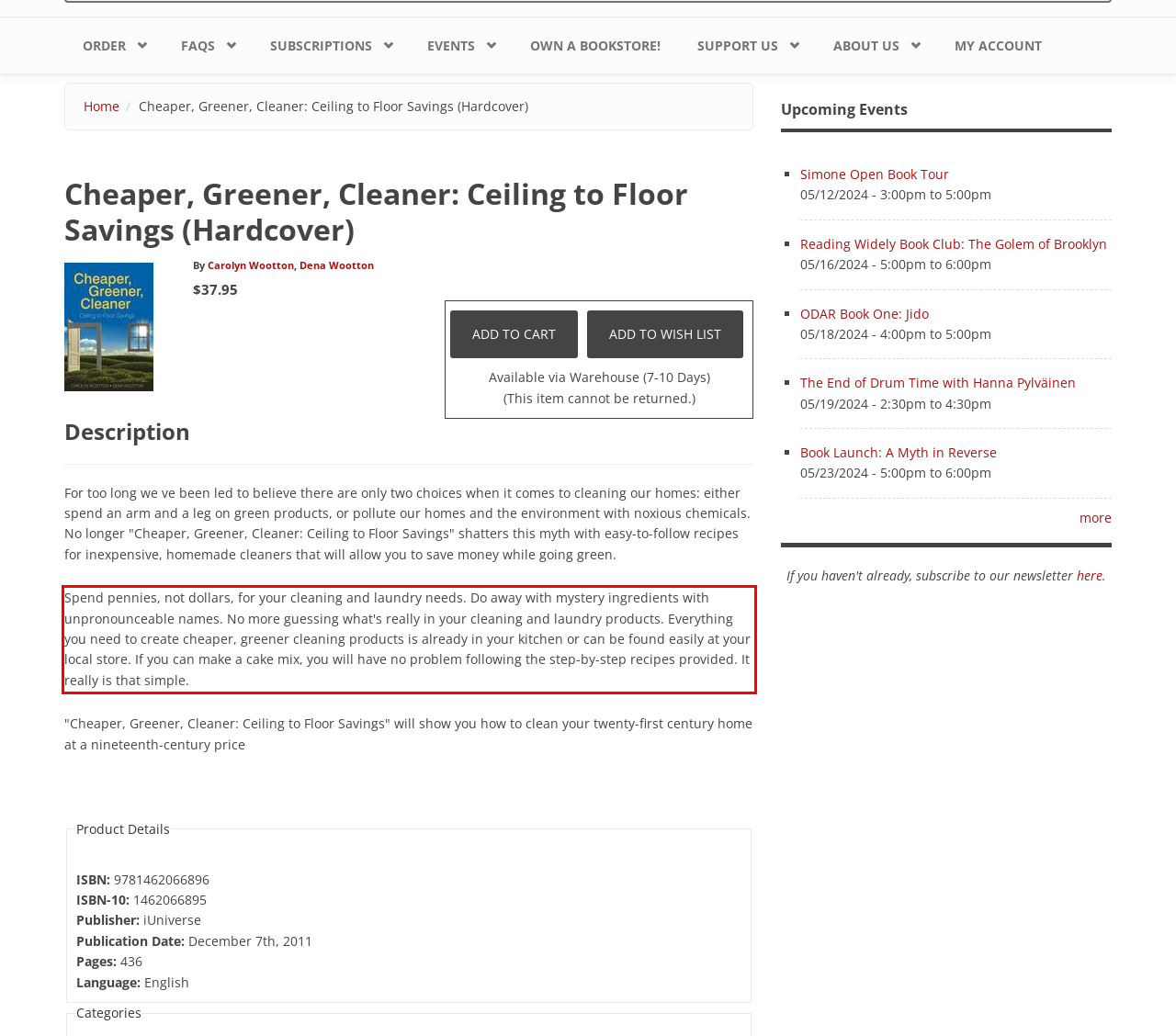Examine the webpage screenshot and use OCR to recognize and output the text within the red bounding box.

Spend pennies, not dollars, for your cleaning and laundry needs. Do away with mystery ingredients with unpronounceable names. No more guessing what's really in your cleaning and laundry products. Everything you need to create cheaper, greener cleaning products is already in your kitchen or can be found easily at your local store. If you can make a cake mix, you will have no problem following the step-by-step recipes provided. It really is that simple.